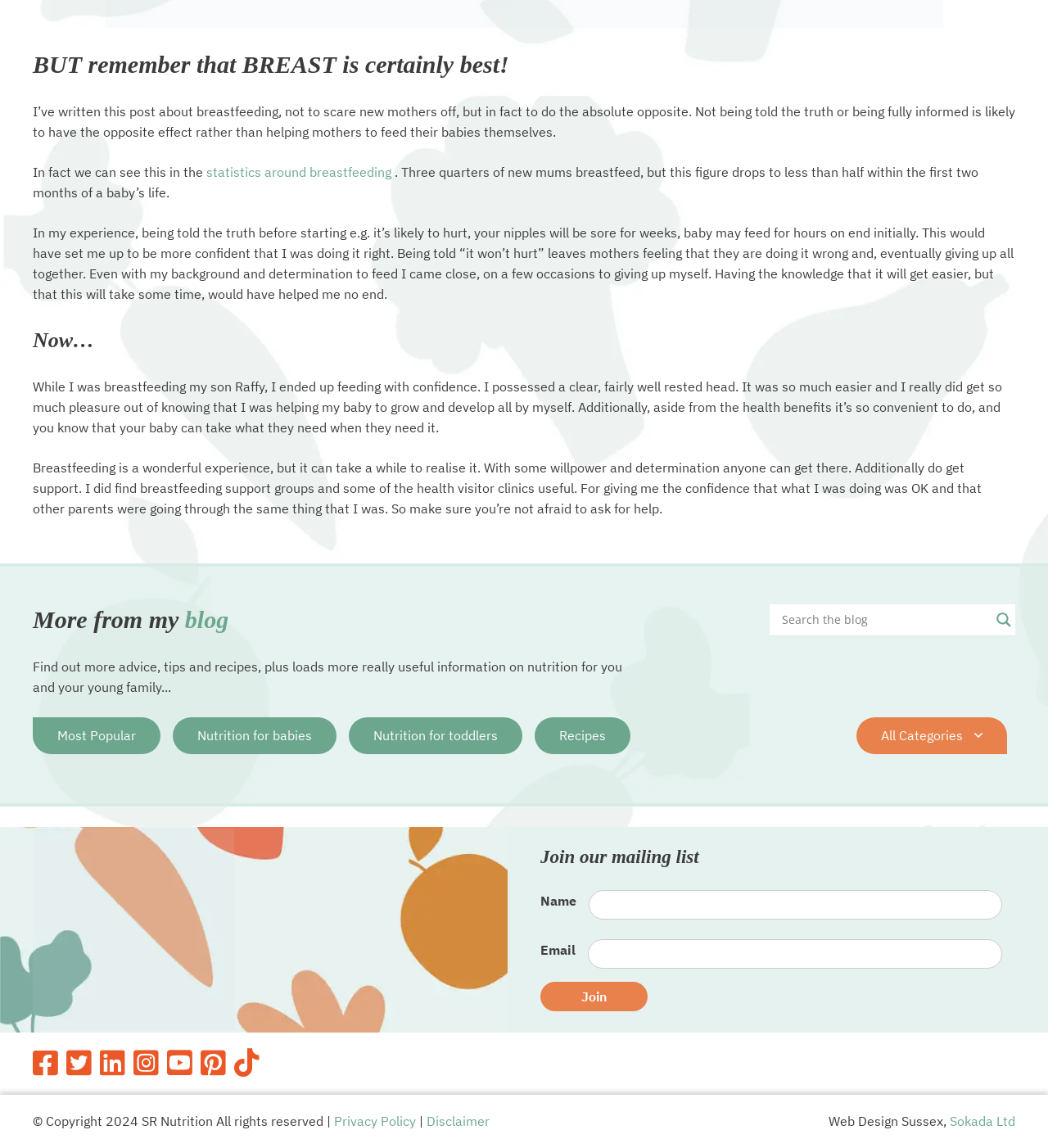Provide a brief response to the question below using one word or phrase:
What type of support is recommended for new mothers?

Breastfeeding support groups